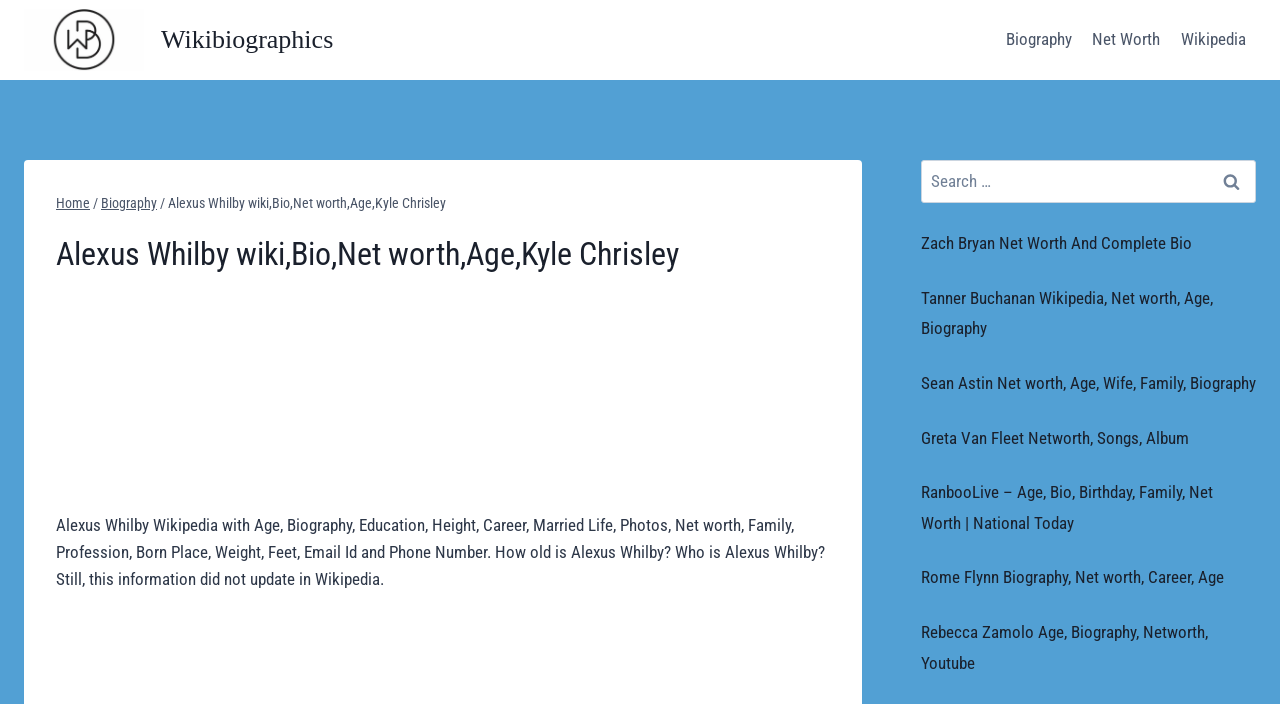Please specify the bounding box coordinates of the element that should be clicked to execute the given instruction: 'Check the biography of Sean Astin'. Ensure the coordinates are four float numbers between 0 and 1, expressed as [left, top, right, bottom].

[0.72, 0.53, 0.981, 0.558]